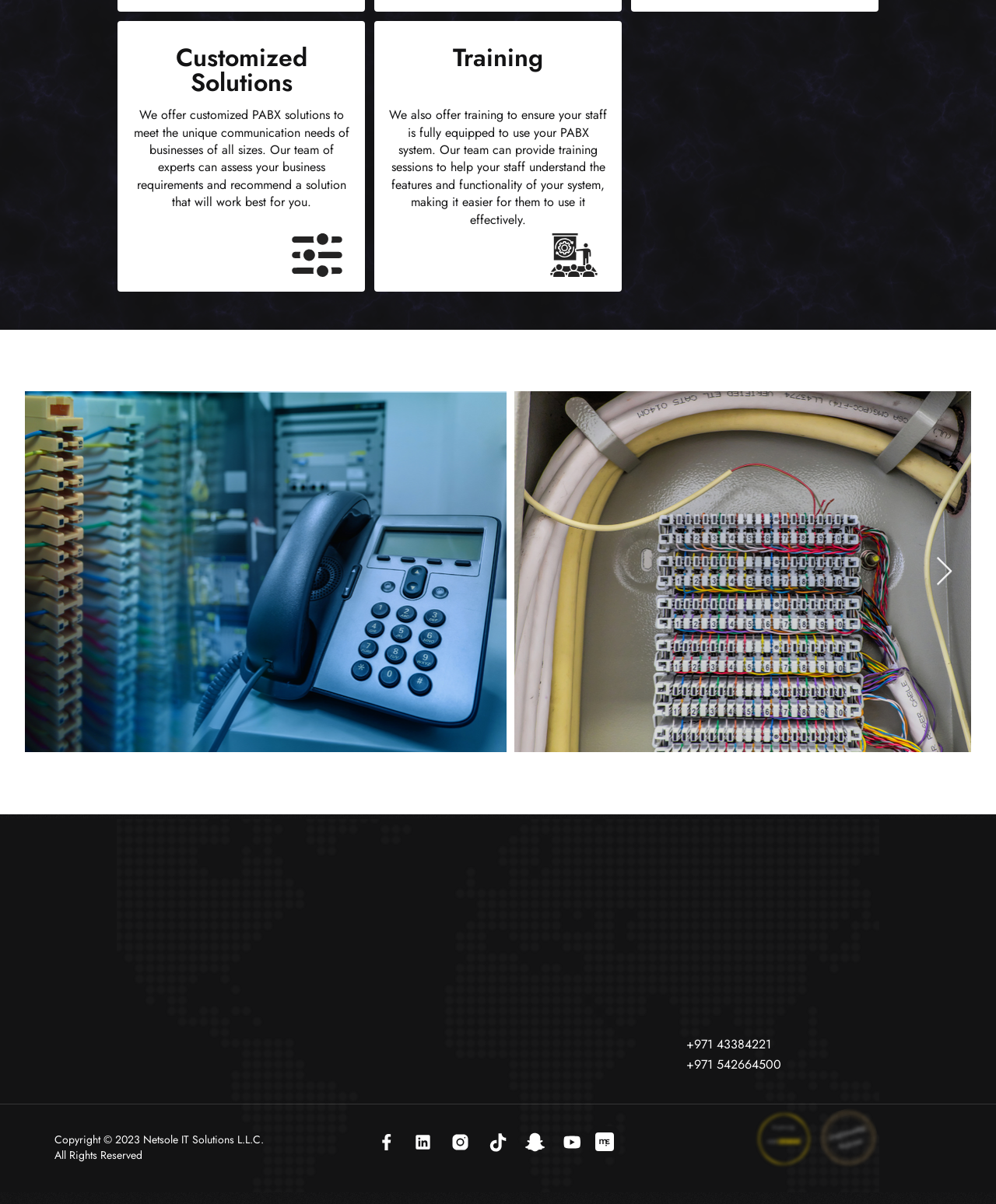Identify the bounding box for the UI element that is described as follows: "+971 542664500".

[0.689, 0.876, 0.784, 0.891]